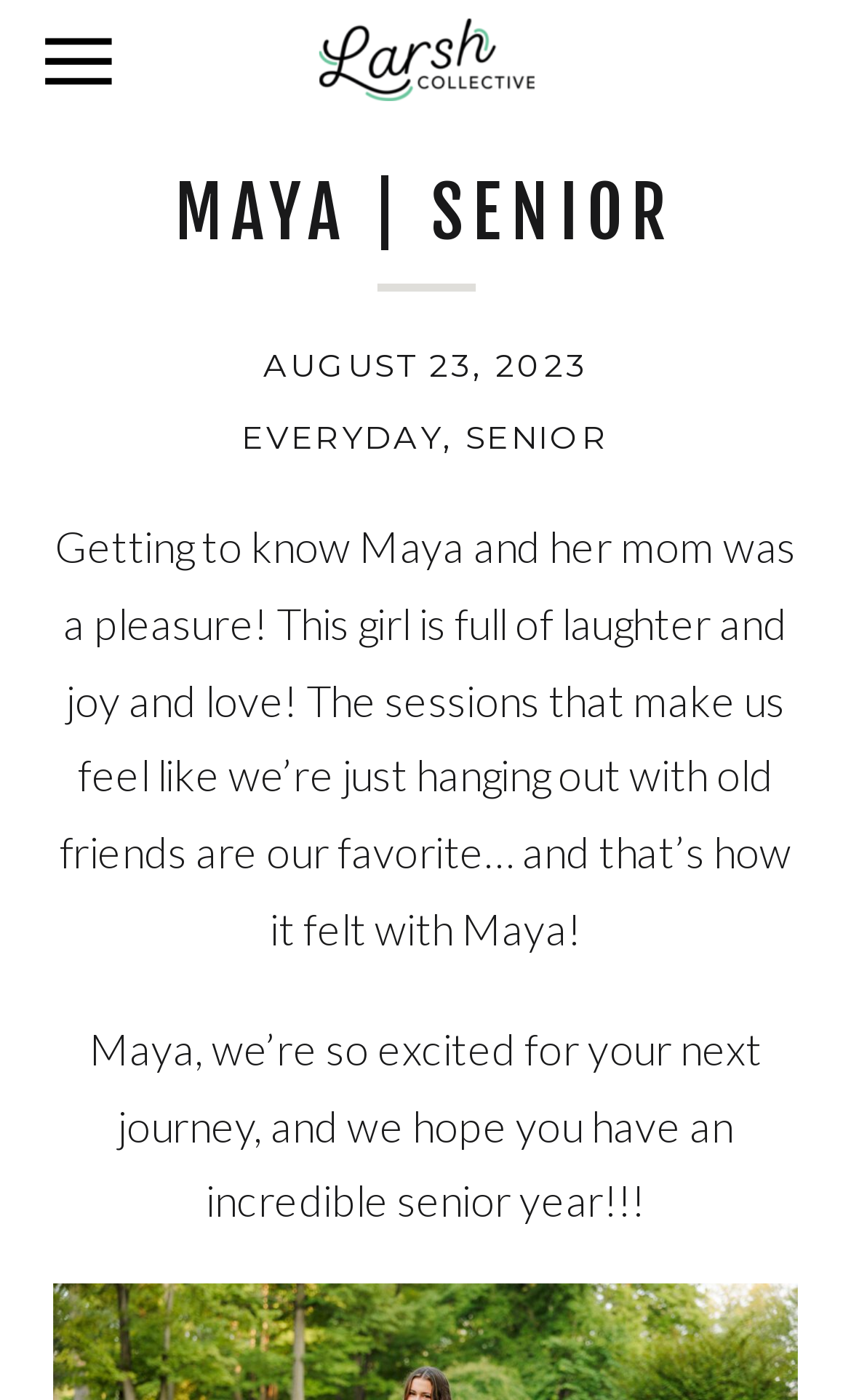What is the main heading of this webpage? Please extract and provide it.

MAYA | SENIOR